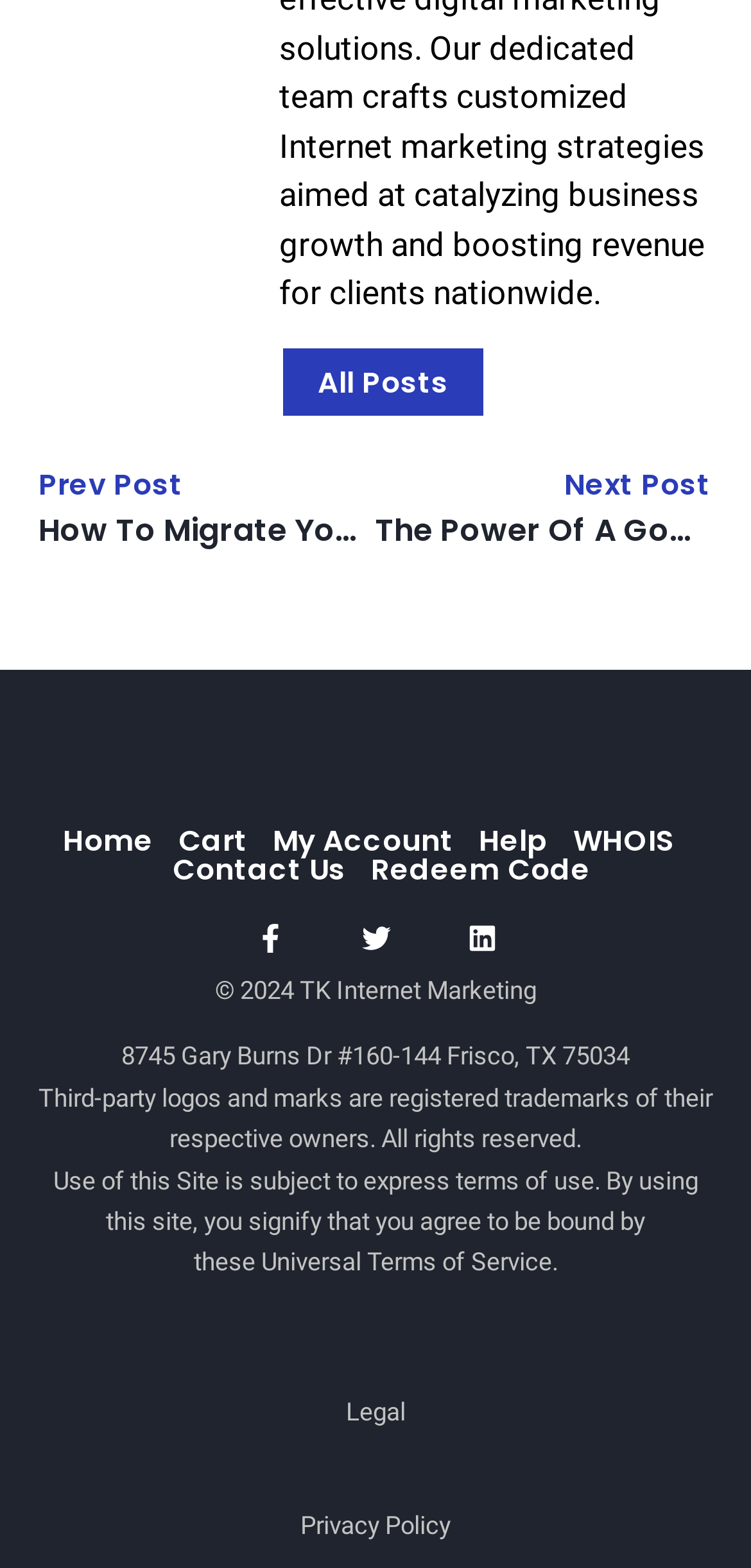Respond to the question below with a concise word or phrase:
What is the 'Universal Terms of Service' link related to?

Terms of use